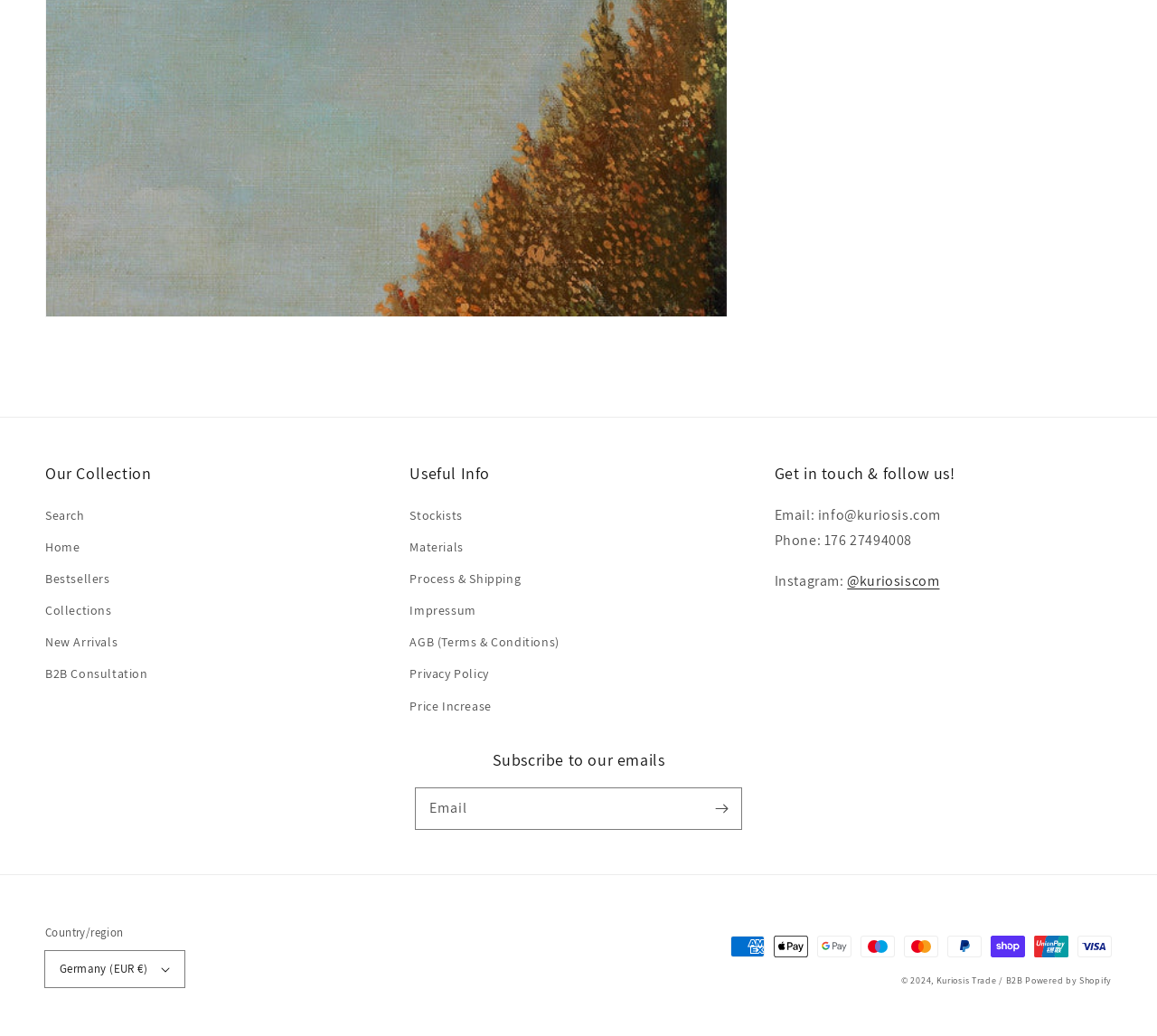Pinpoint the bounding box coordinates of the element that must be clicked to accomplish the following instruction: "Subscribe to our emails". The coordinates should be in the format of four float numbers between 0 and 1, i.e., [left, top, right, bottom].

[0.606, 0.761, 0.641, 0.8]